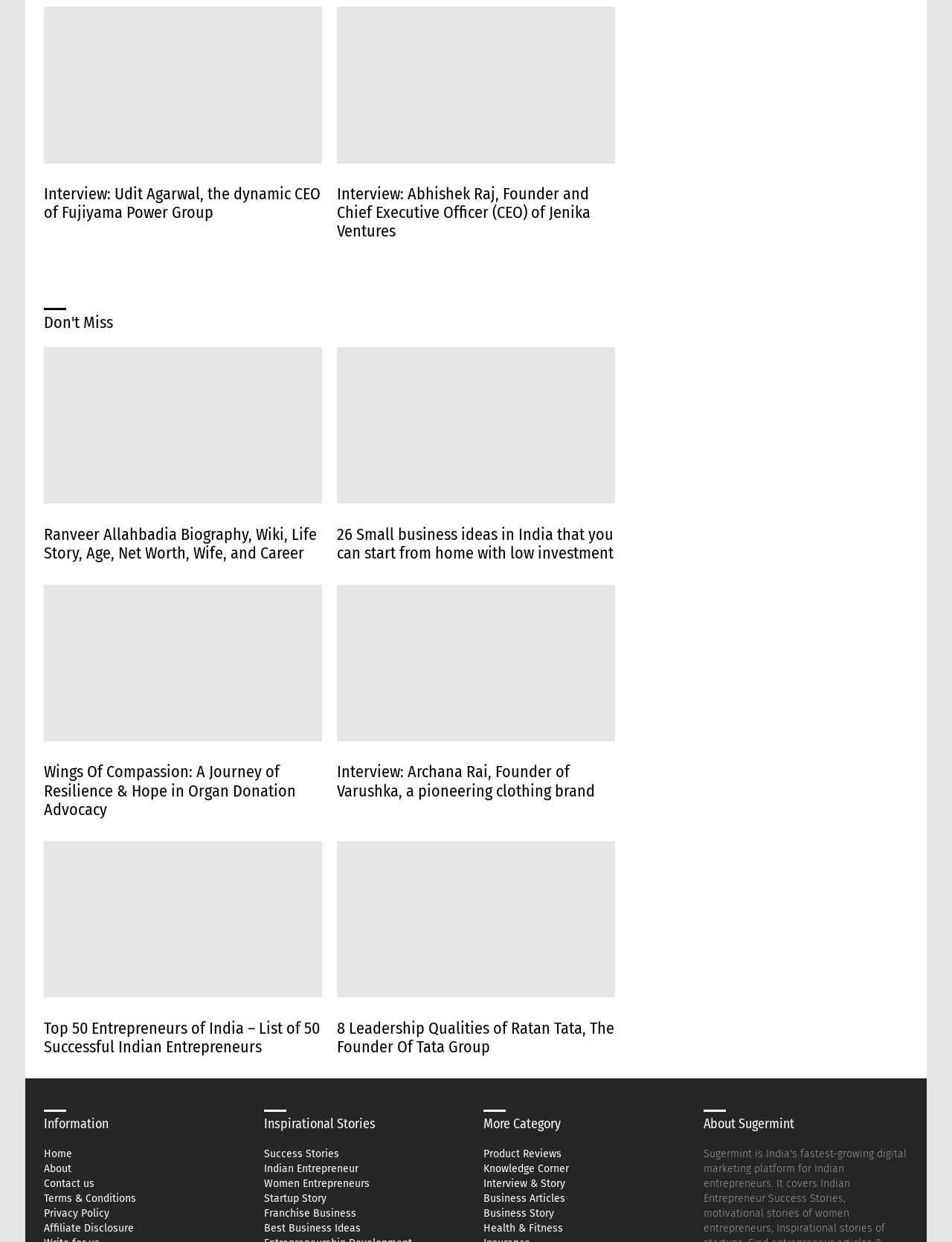Carefully examine the image and provide an in-depth answer to the question: What is the topic of the article with the image of Ranveer Allahbadia?

I found the answer by looking at the article section with the image of Ranveer Allahbadia, where it says 'Ranveer Allahbadia Biography, Wiki, Life Story, Age, Net Worth, Wife, and Career'.